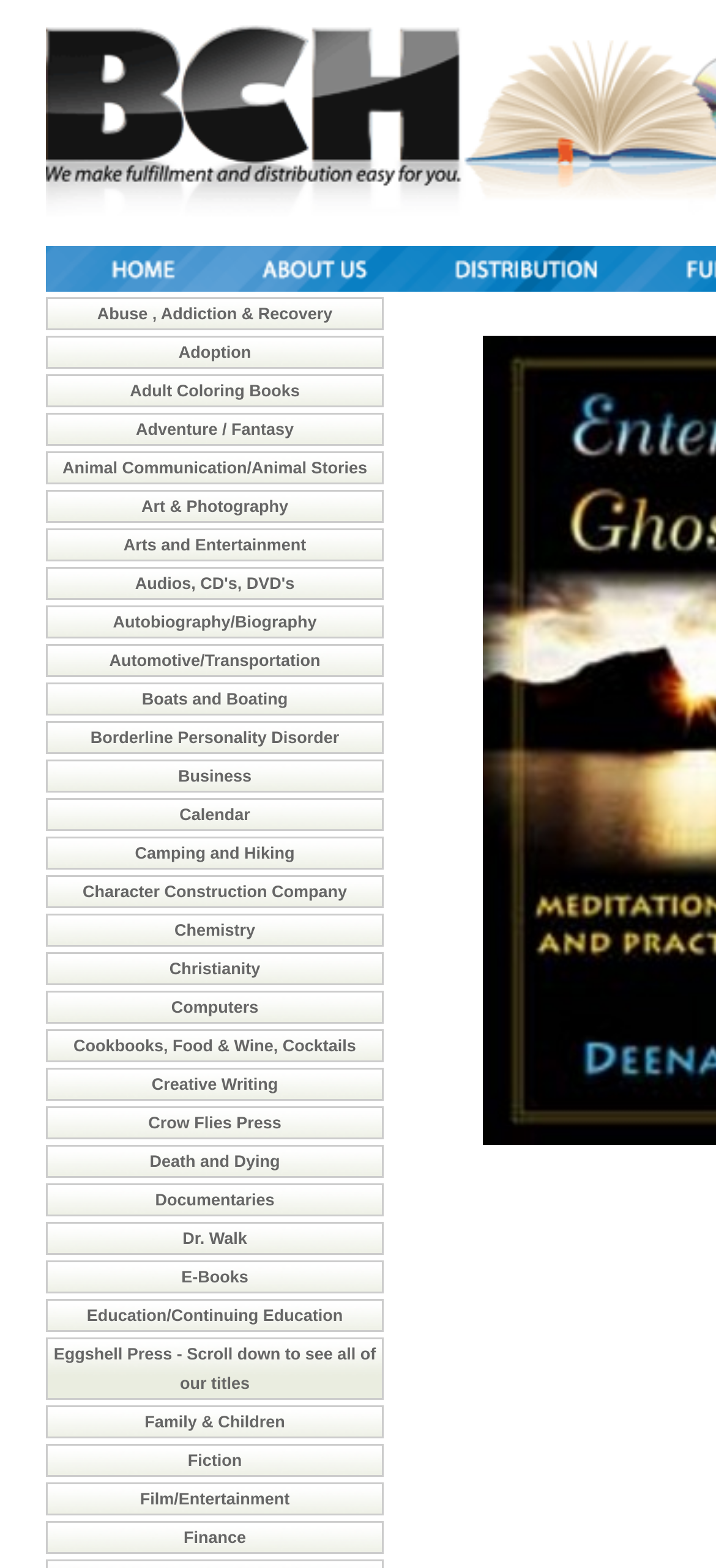Locate the bounding box coordinates of the clickable area needed to fulfill the instruction: "Check out books on Family & Children".

[0.202, 0.901, 0.398, 0.913]